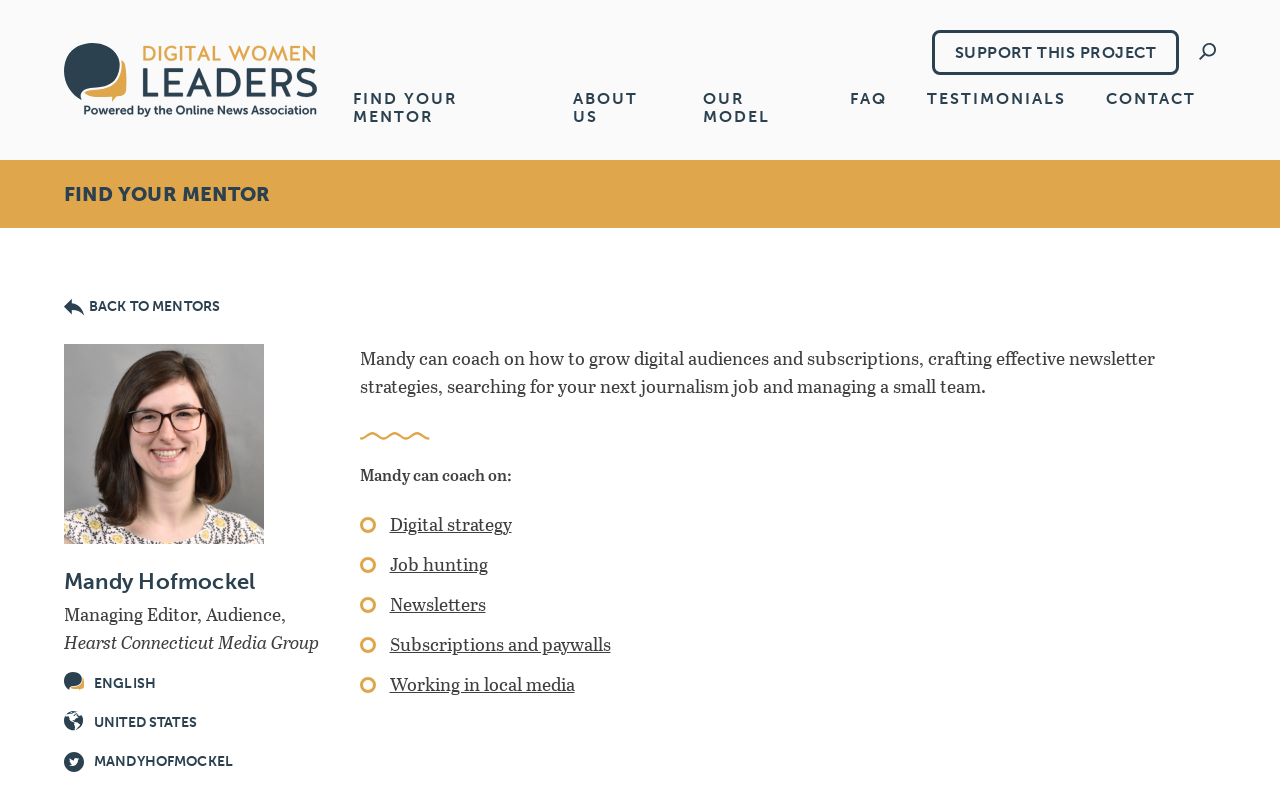Find and provide the bounding box coordinates for the UI element described here: "parent_node: SUPPORT THIS PROJECT". The coordinates should be given as four float numbers between 0 and 1: [left, top, right, bottom].

[0.05, 0.054, 0.247, 0.146]